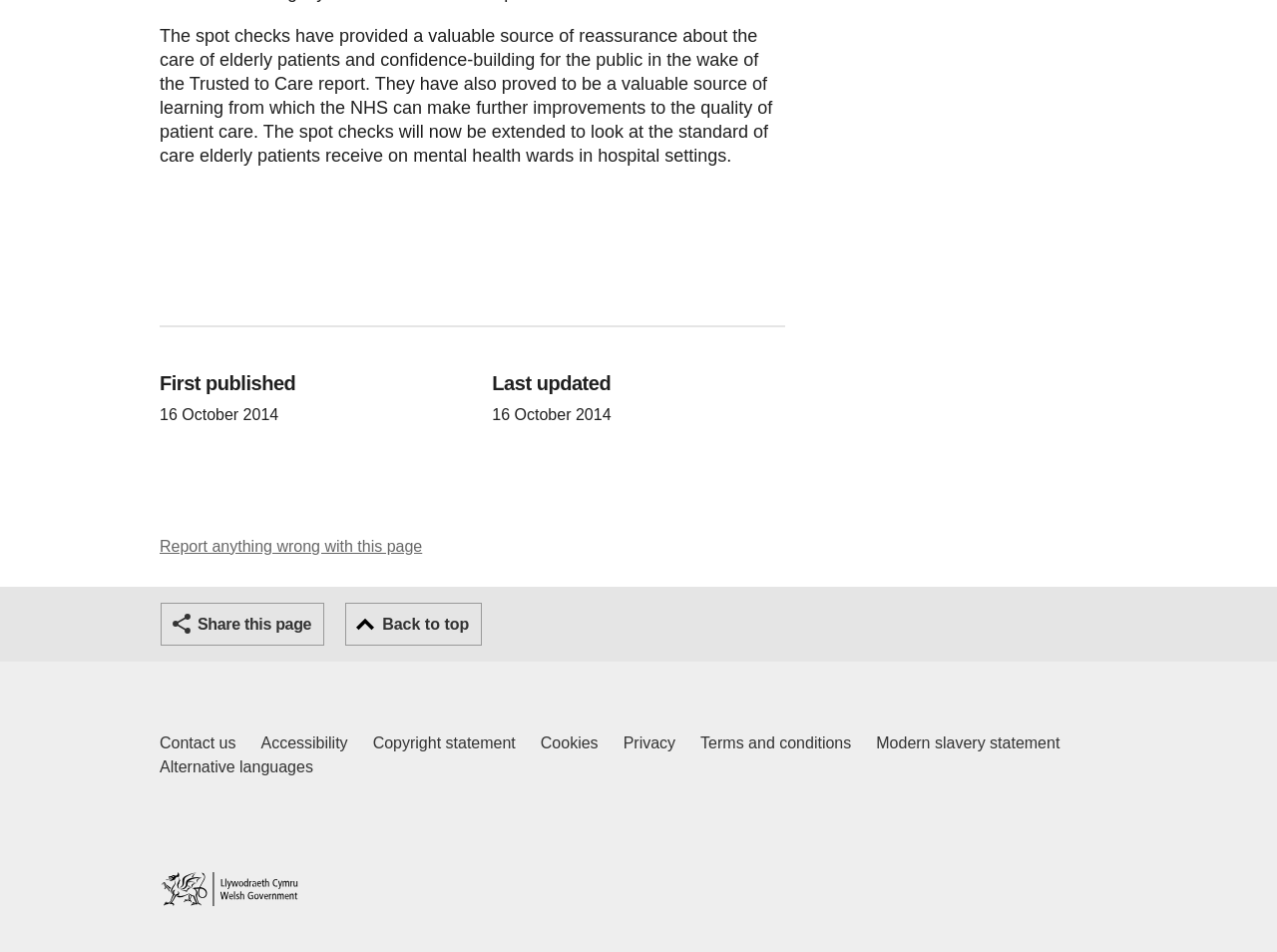What is the last section of the webpage?
Answer the question with a single word or phrase, referring to the image.

Footer links